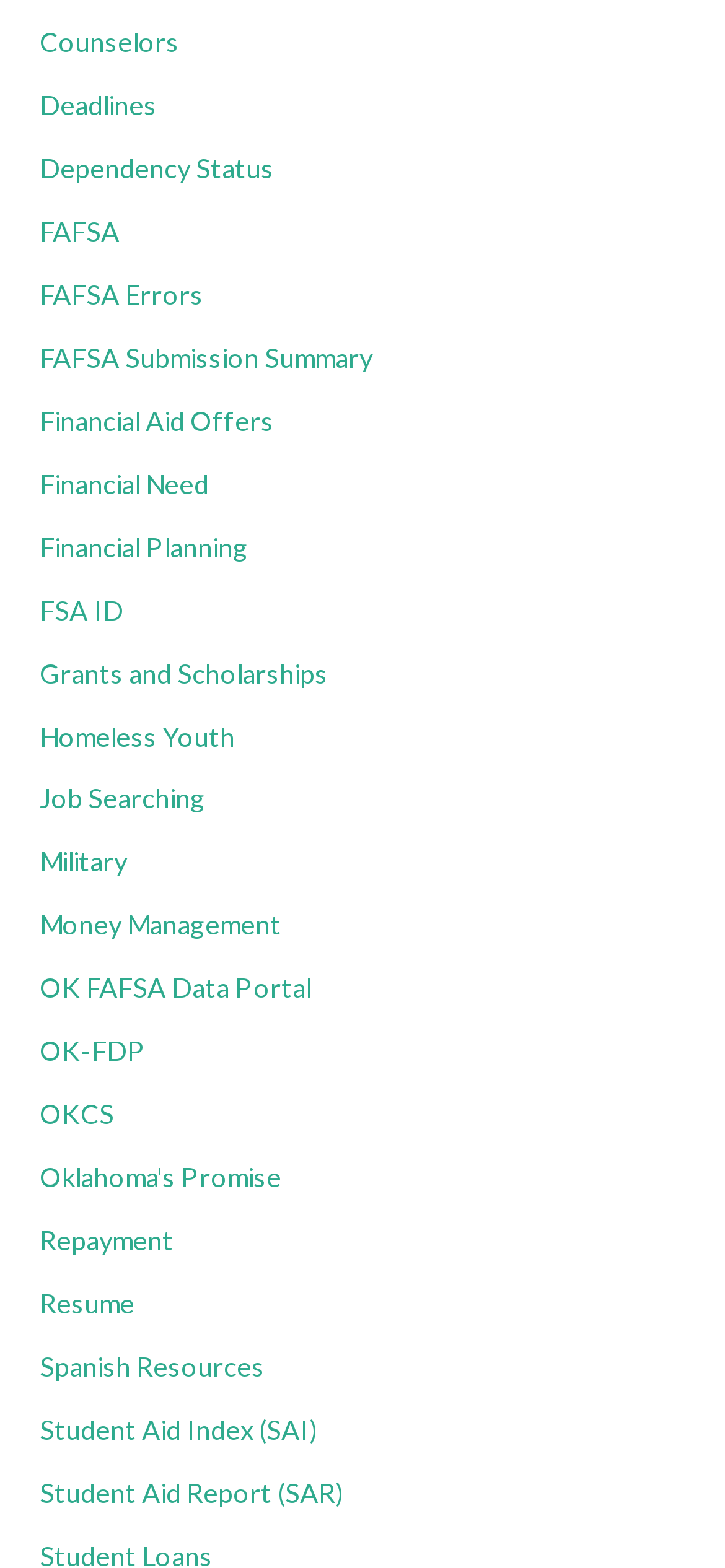Identify the bounding box coordinates of the clickable region to carry out the given instruction: "Explore financial aid offers".

[0.055, 0.258, 0.378, 0.278]